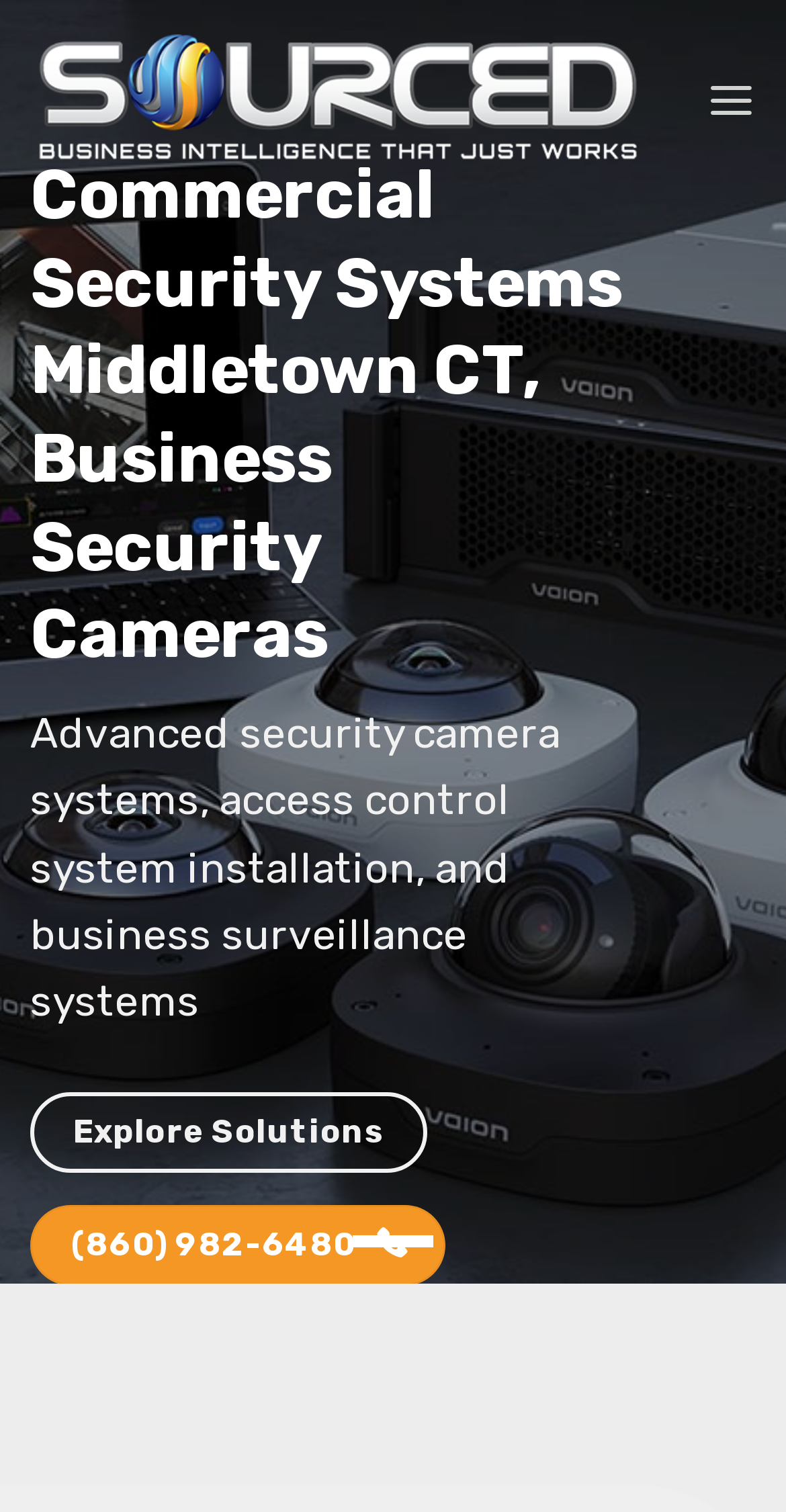What is the purpose of the security systems?
Using the information from the image, answer the question thoroughly.

I inferred the purpose of the security systems by understanding the context of the webpage, which seems to be about commercial security systems, and assuming that the systems are meant to provide data about customers.